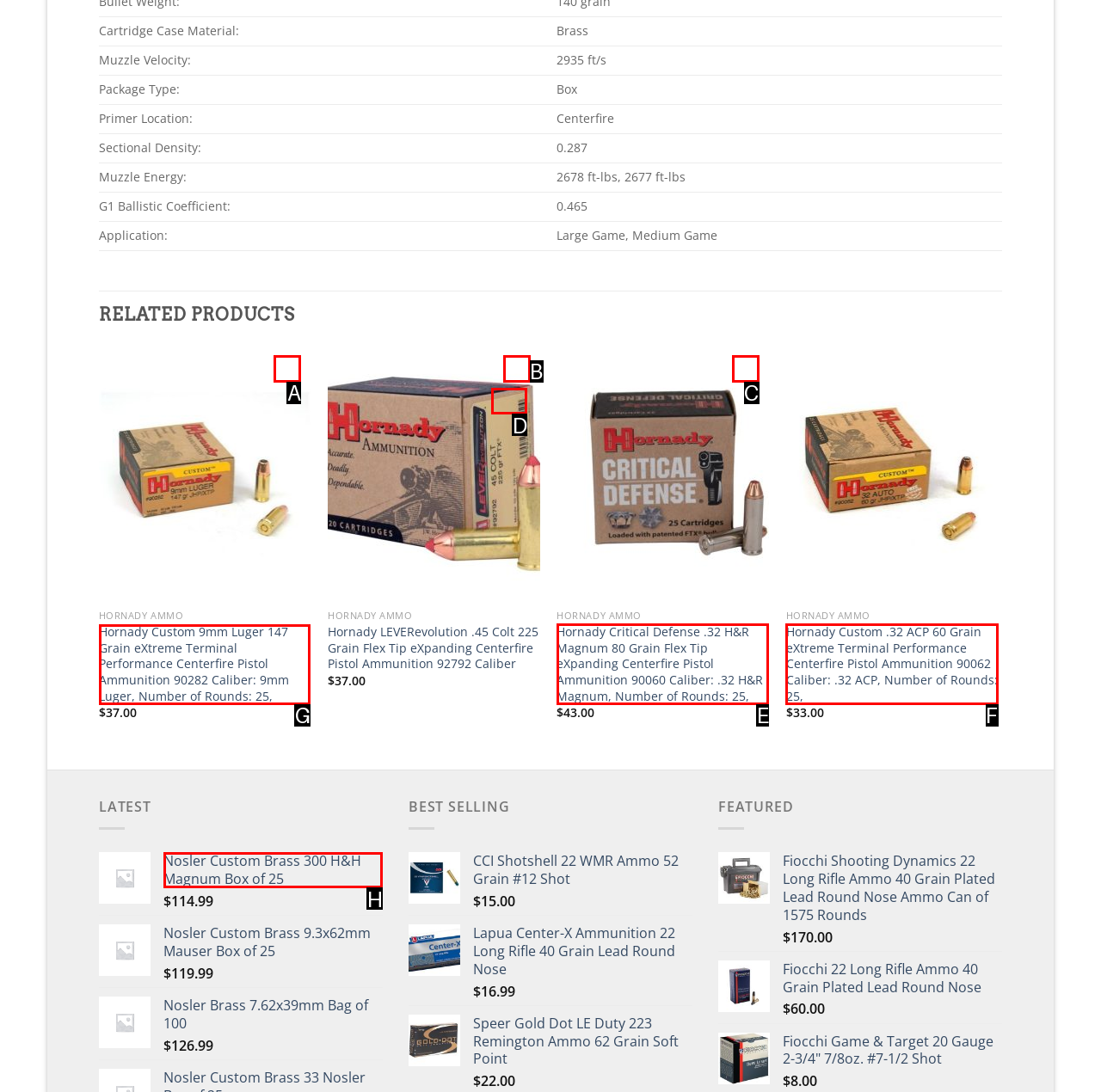From the given options, indicate the letter that corresponds to the action needed to complete this task: View the product details of Hornady Custom 9mm Luger 147 Grain eXtreme Terminal Performance Centerfire Pistol Ammunition 90282. Respond with only the letter.

G